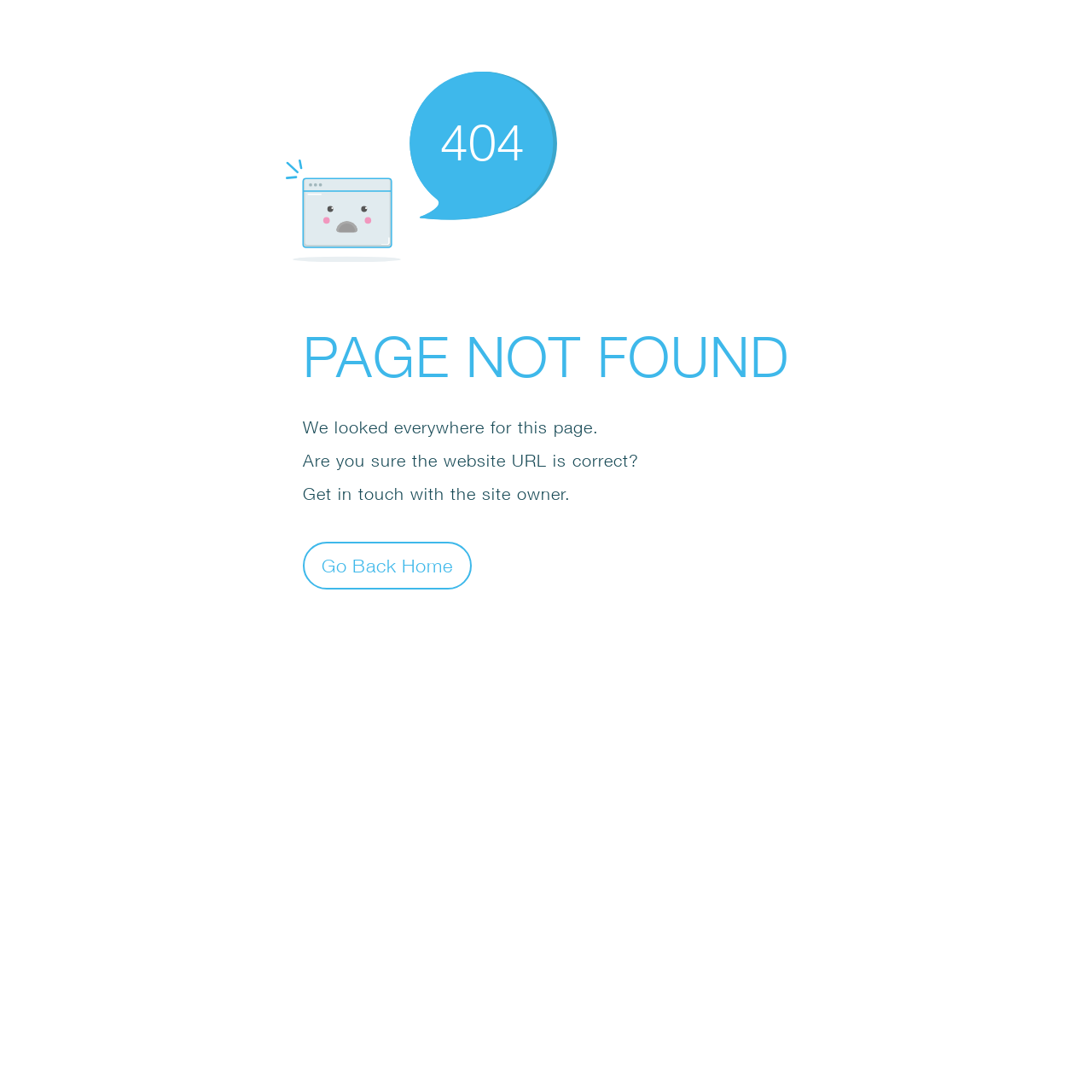What is the main error message on the page?
Using the image, elaborate on the answer with as much detail as possible.

The main error message is displayed as a static text 'PAGE NOT FOUND' which is a sibling of other static text elements, indicating that the page was not found.